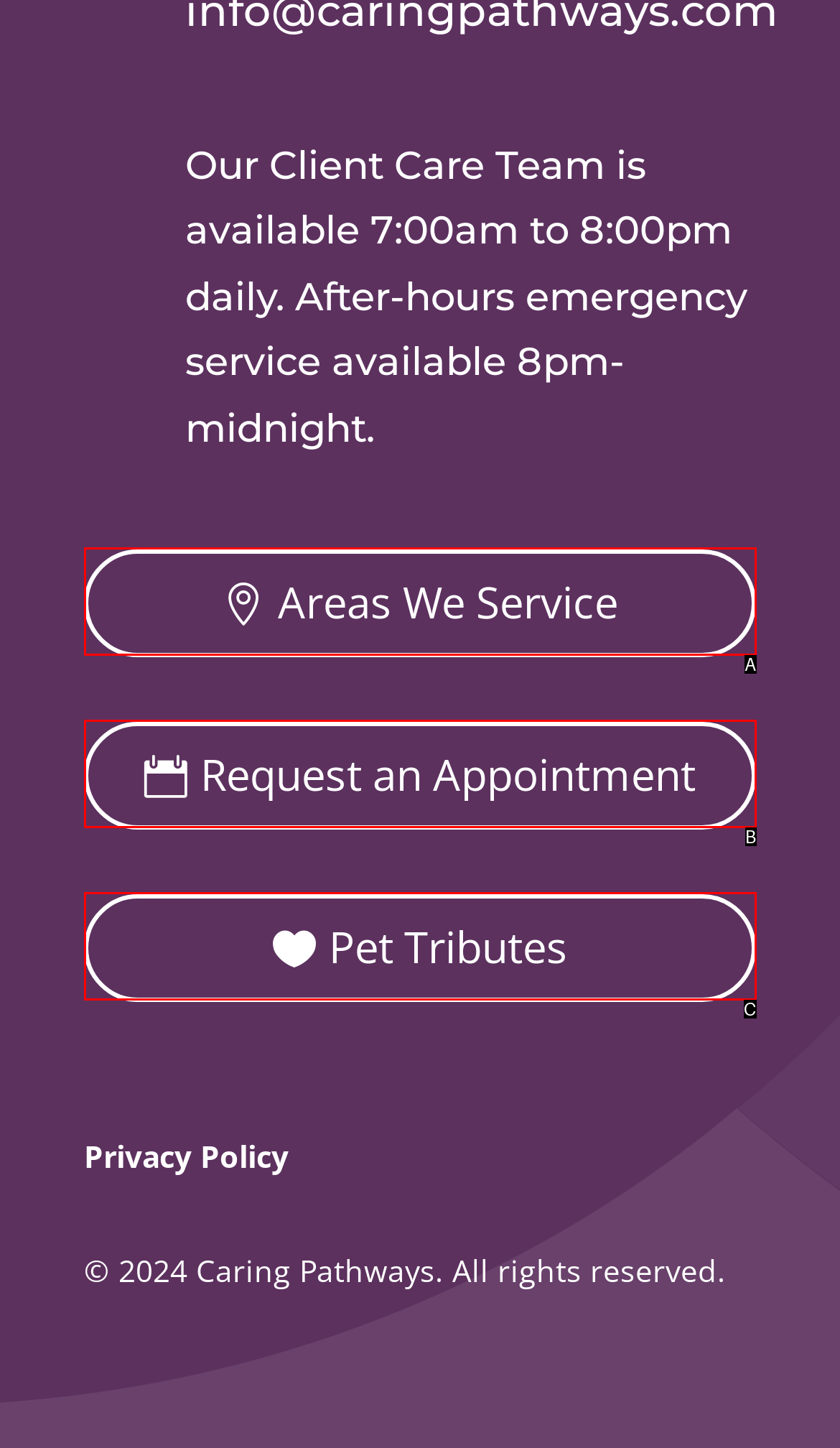Identify the UI element that best fits the description: Areas We Service
Respond with the letter representing the correct option.

A